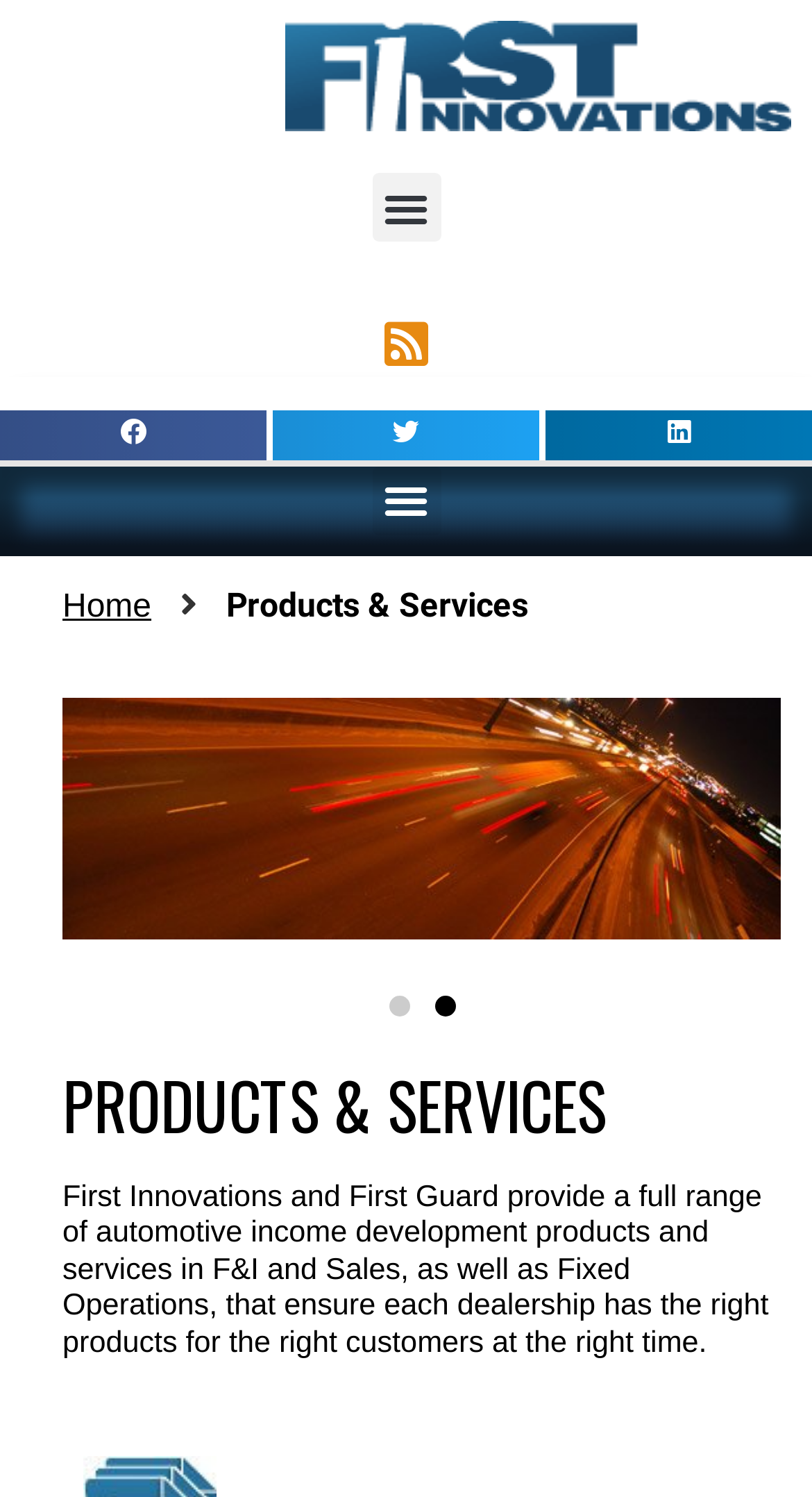Using floating point numbers between 0 and 1, provide the bounding box coordinates in the format (top-left x, top-left y, bottom-right x, bottom-right y). Locate the UI element described here: aria-label="Share on twitter"

[0.336, 0.274, 0.664, 0.307]